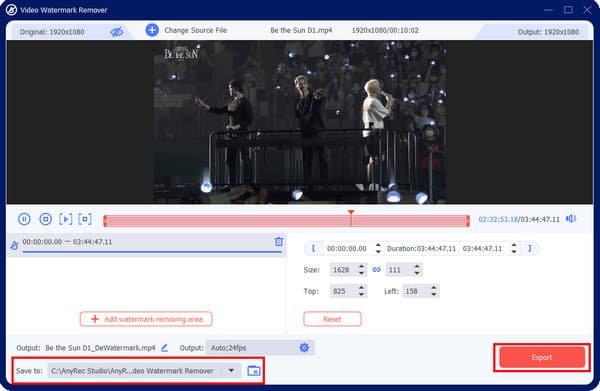List and describe all the prominent features within the image.

The image depicts a user interface from a video editing software focused on removing watermarks, specifically using the AnyRec Watermark Remover. In this tool, users can manage their video projects, as illustrated by the current filename displayed, "Be the Sun DL.mp4." The timeline at the bottom indicates the duration and playback position of the video, allowing users to precisely select sections for editing.

Key features highlighted in the interface include an option to change the source file, a button labeled "Add watermark removing area," and detailed output settings such as file format and destination folder. The "Save to" section shows the directory path where the exported video will be saved, and the prominent "Export" button signifies the final step to render the video without the watermark. Overall, this interface combines functionality with user-friendly elements, guiding users through the process of exporting a clean video file.